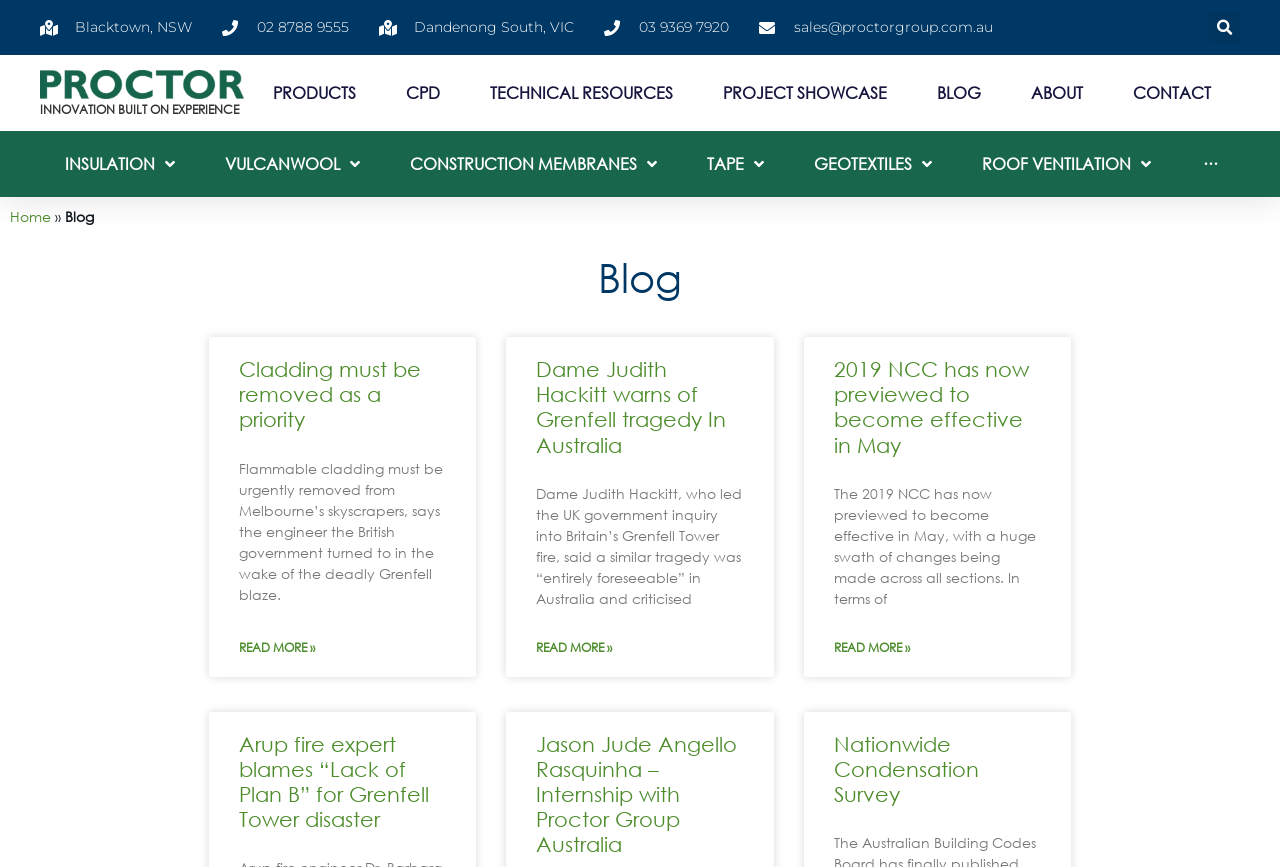Identify the bounding box coordinates for the element you need to click to achieve the following task: "Visit the blog homepage". Provide the bounding box coordinates as four float numbers between 0 and 1, in the form [left, top, right, bottom].

[0.008, 0.238, 0.04, 0.26]